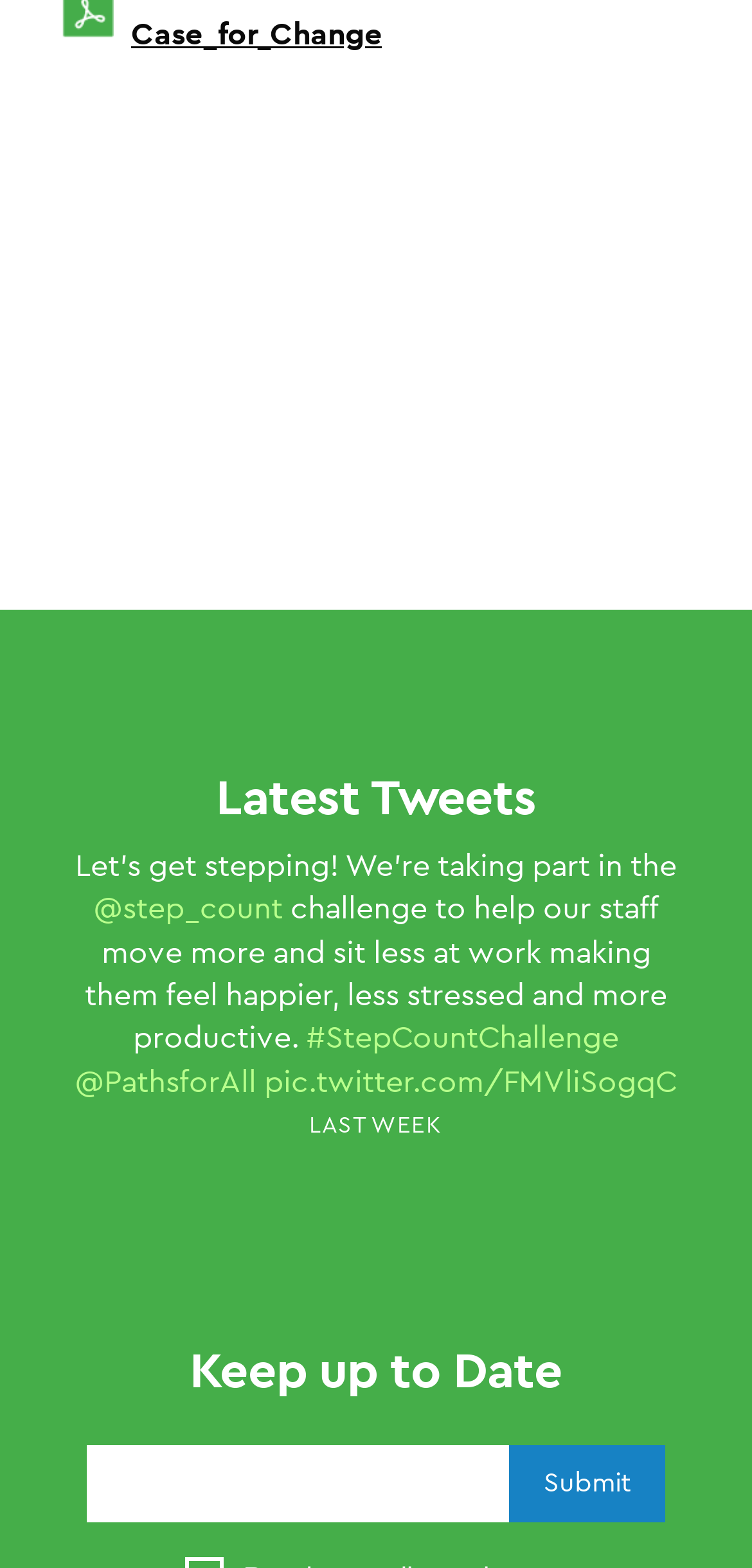Point out the bounding box coordinates of the section to click in order to follow this instruction: "Follow the '@NHS_Lothian' Twitter account".

[0.376, 0.57, 0.653, 0.59]